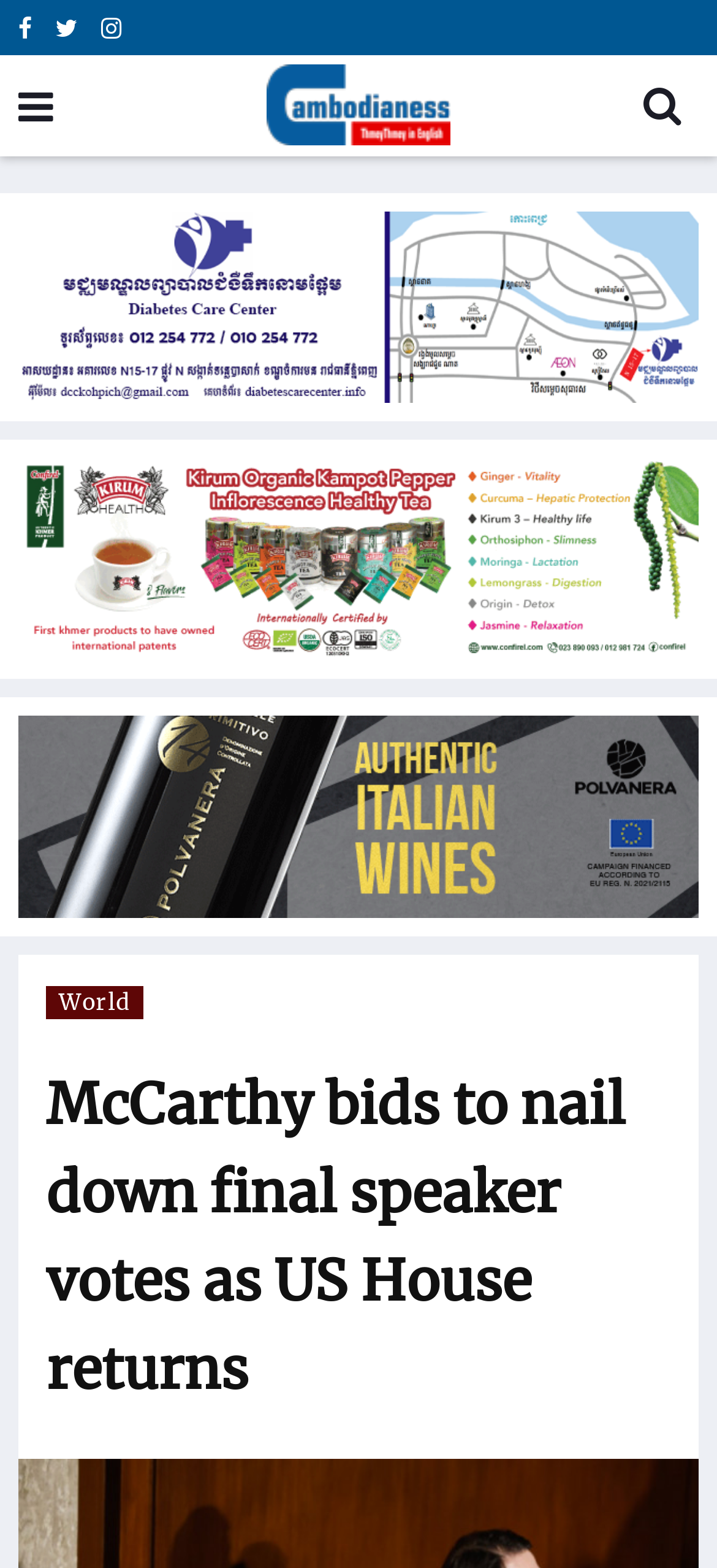What is the name of the news website?
Answer the question with a detailed explanation, including all necessary information.

The name of the news website can be found in the top section of the webpage, where the logo 'cambodianess' is displayed as an image, and the text 'cambodianess' is also written as a link.